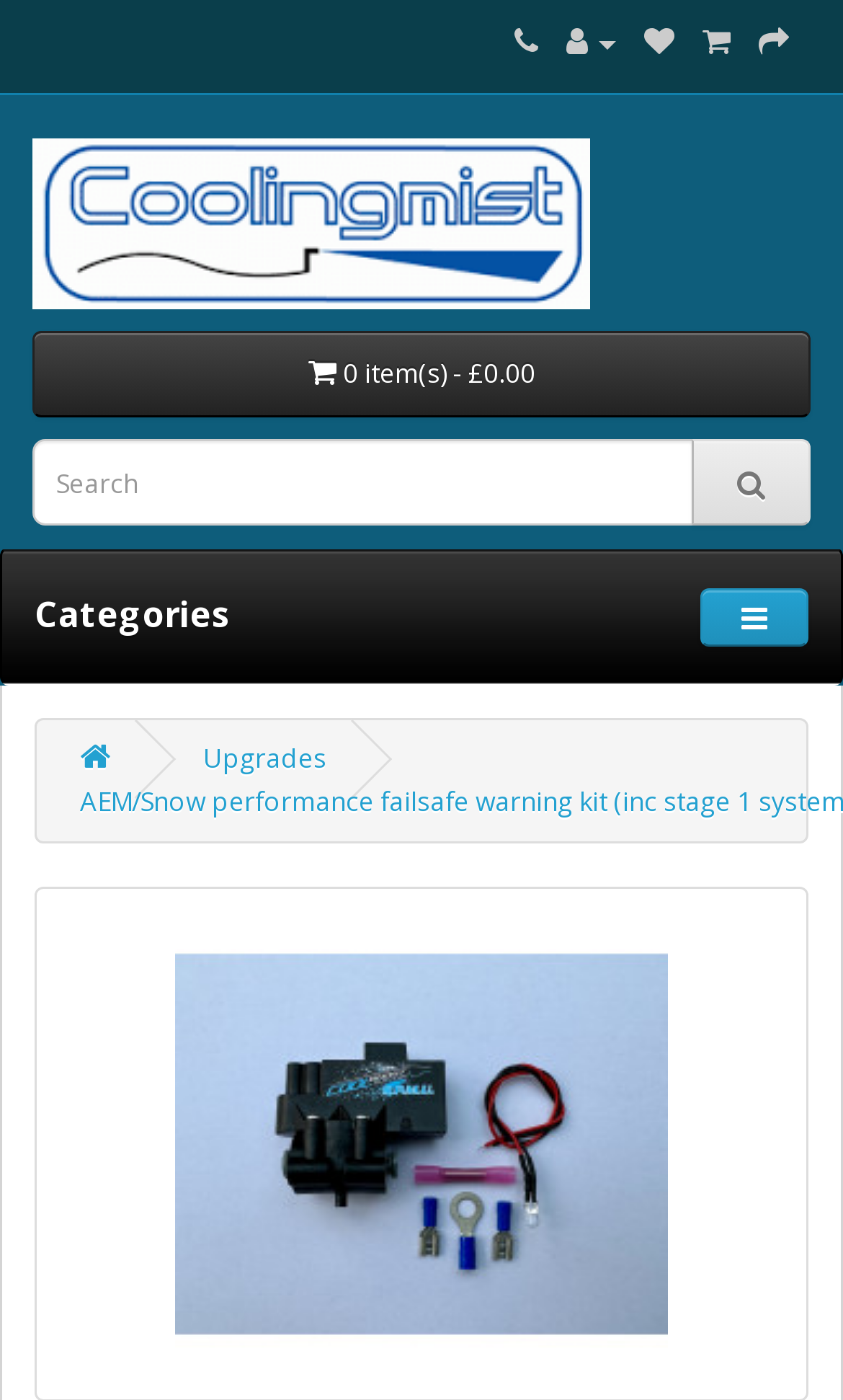Provide an in-depth caption for the contents of the webpage.

This webpage appears to be an e-commerce page, specifically a product page for a "Coolingmist failsafe warning kit for AEM/Snow performance". 

At the top right corner, there are five social media links, represented by icons. Below these icons, the company name "CoolingMist UK" is displayed, accompanied by its logo. 

Next to the company name, a shopping cart button is located, showing that there are 0 items in the cart with a total cost of £0.00. 

Below the shopping cart button, there is a search bar where users can input keywords to search for products. The search bar is accompanied by a search icon button. 

On the left side of the page, a "Categories" section is displayed, with a button next to it. 

Further down the page, there is a link to "Upgrades" and another link with a star icon. 

The main content of the page is an image of the product, which is an "AEM/Snow performance failsafe warning kit (inc stage 1 systems)". The image takes up most of the page's width and height.